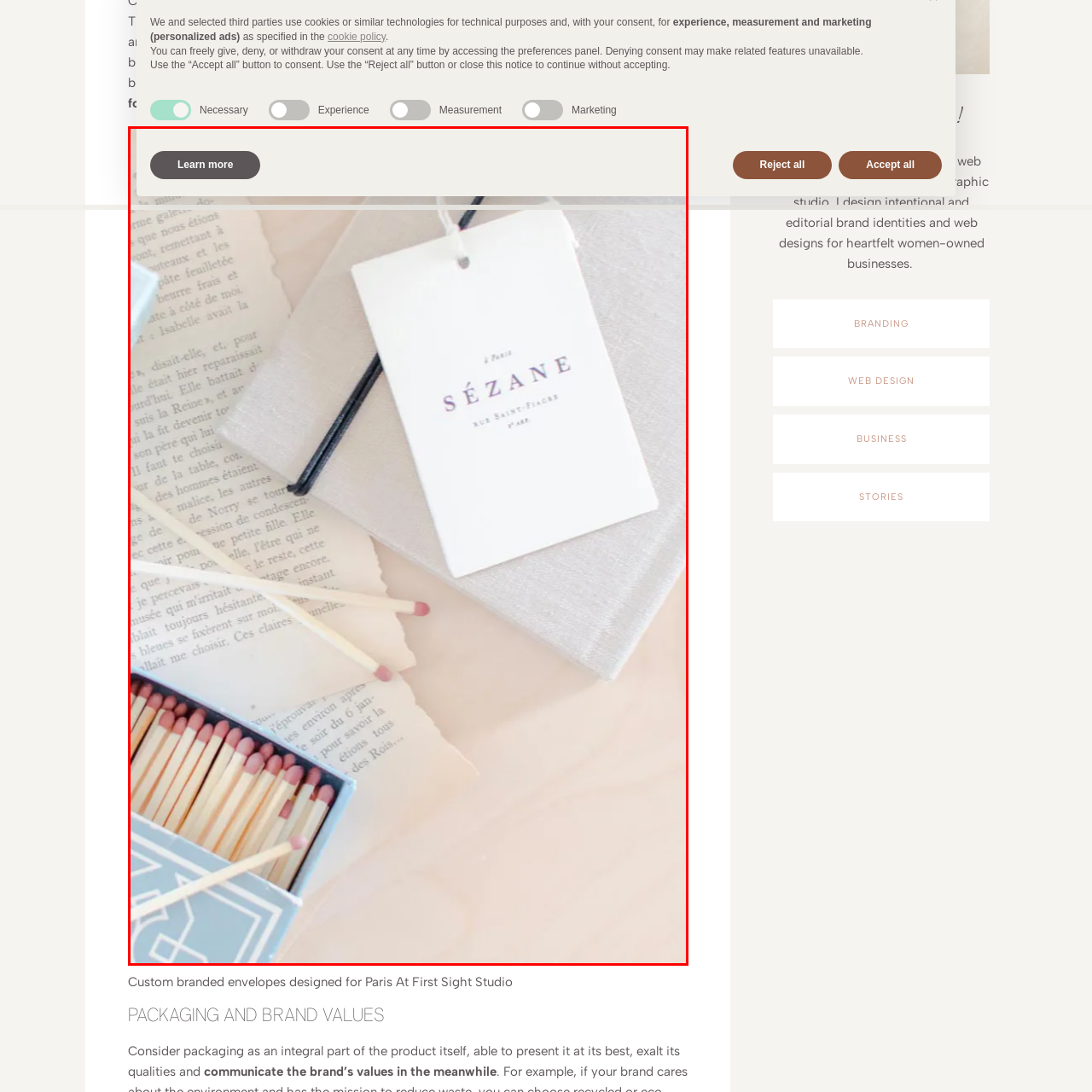What is the color of the box of matches?
Examine the image inside the red bounding box and give an in-depth answer to the question, using the visual evidence provided.

In the image, I observed a box of matches accompanying the other design elements. The box's exterior is adorned with a geometric design, and its color is a pale blue, which adds to the overall aesthetic appeal of the composition.